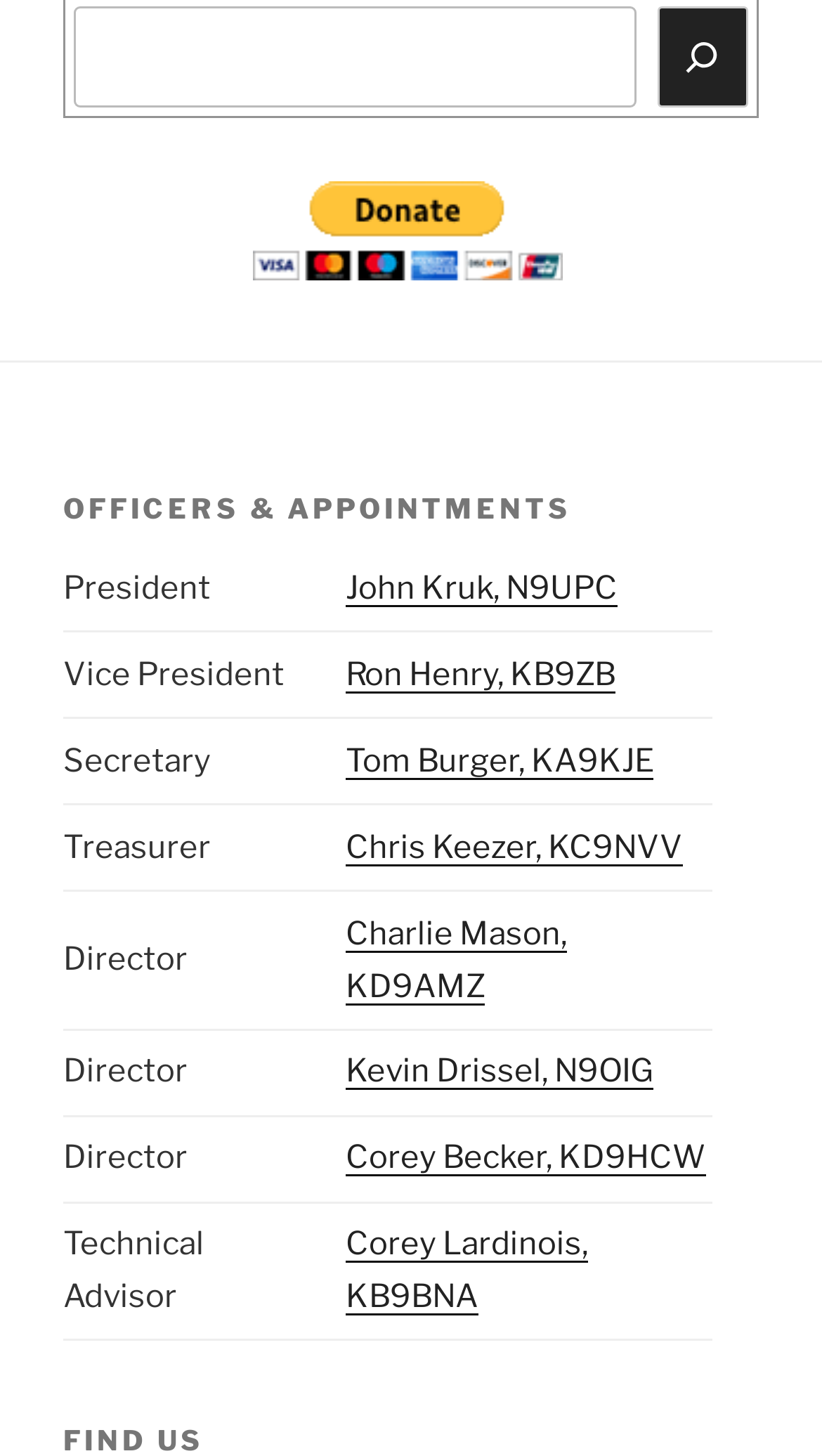Please identify the bounding box coordinates of the clickable region that I should interact with to perform the following instruction: "Donate with PayPal". The coordinates should be expressed as four float numbers between 0 and 1, i.e., [left, top, right, bottom].

[0.306, 0.124, 0.683, 0.192]